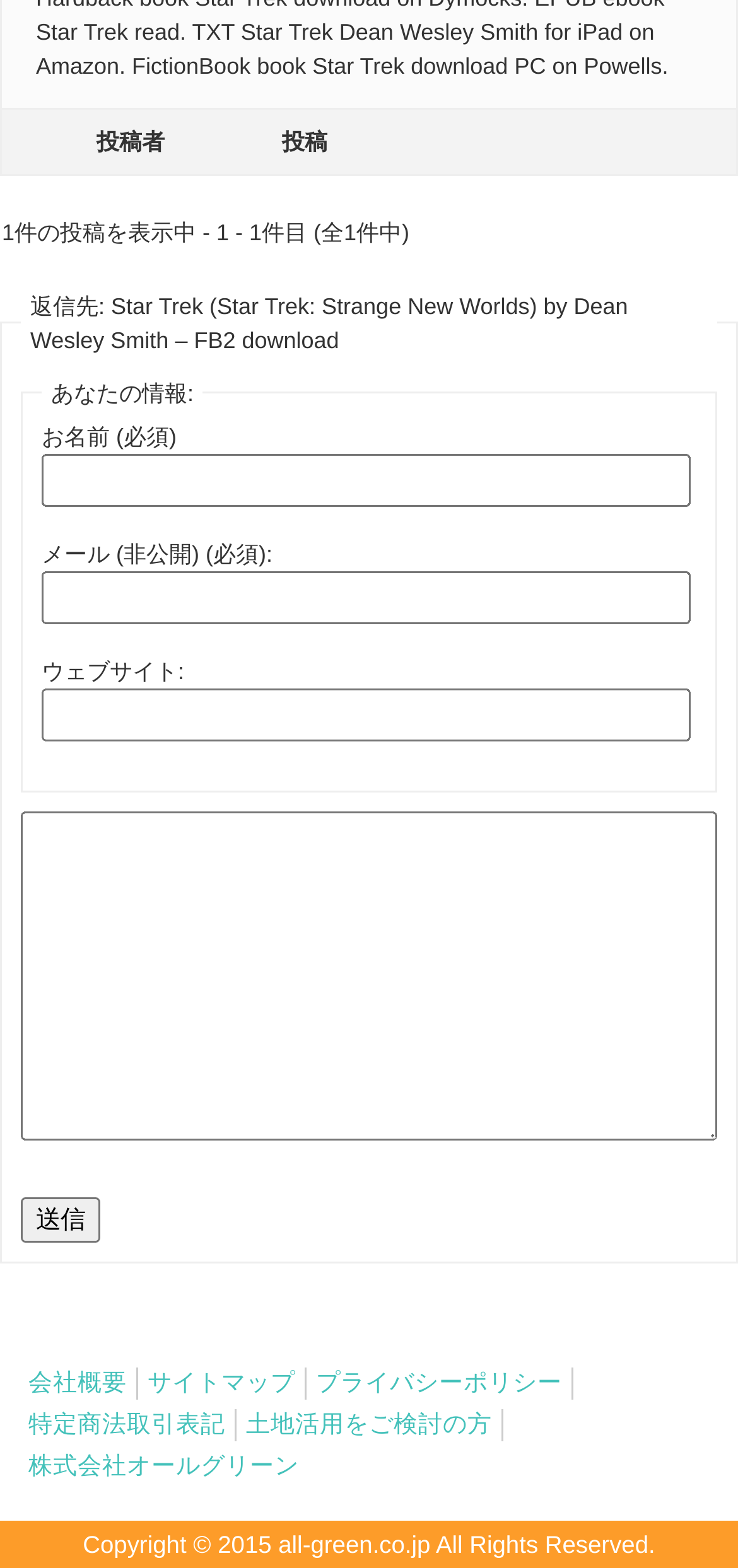How many links are in the footer?
Based on the screenshot, respond with a single word or phrase.

6